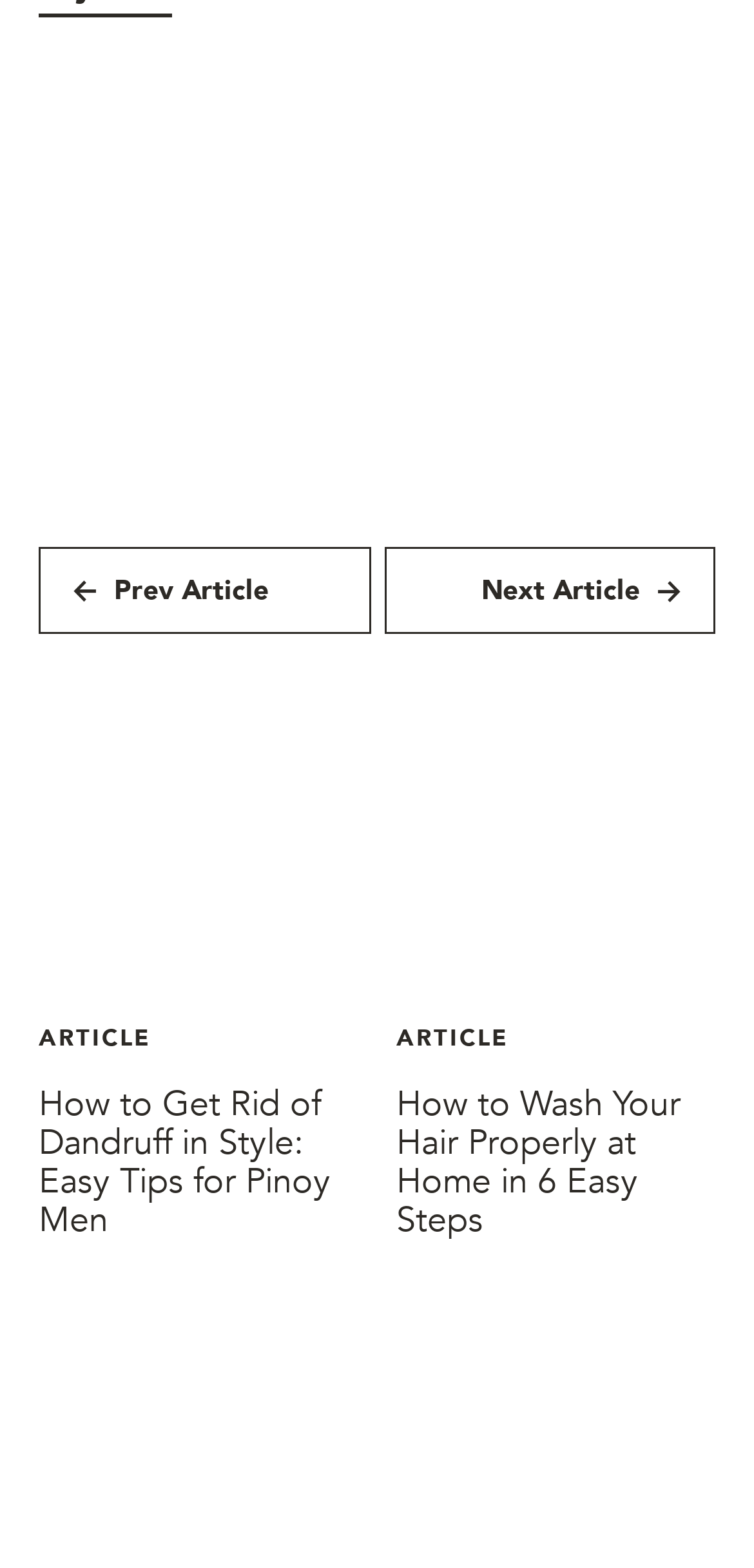Please determine the bounding box coordinates of the area that needs to be clicked to complete this task: 'Click on 'Love Beauty and Planet Tea Tree Oil & Vetiver Aroma Radical Refresher Shampoo''. The coordinates must be four float numbers between 0 and 1, formatted as [left, top, right, bottom].

[0.051, 0.071, 0.828, 0.126]